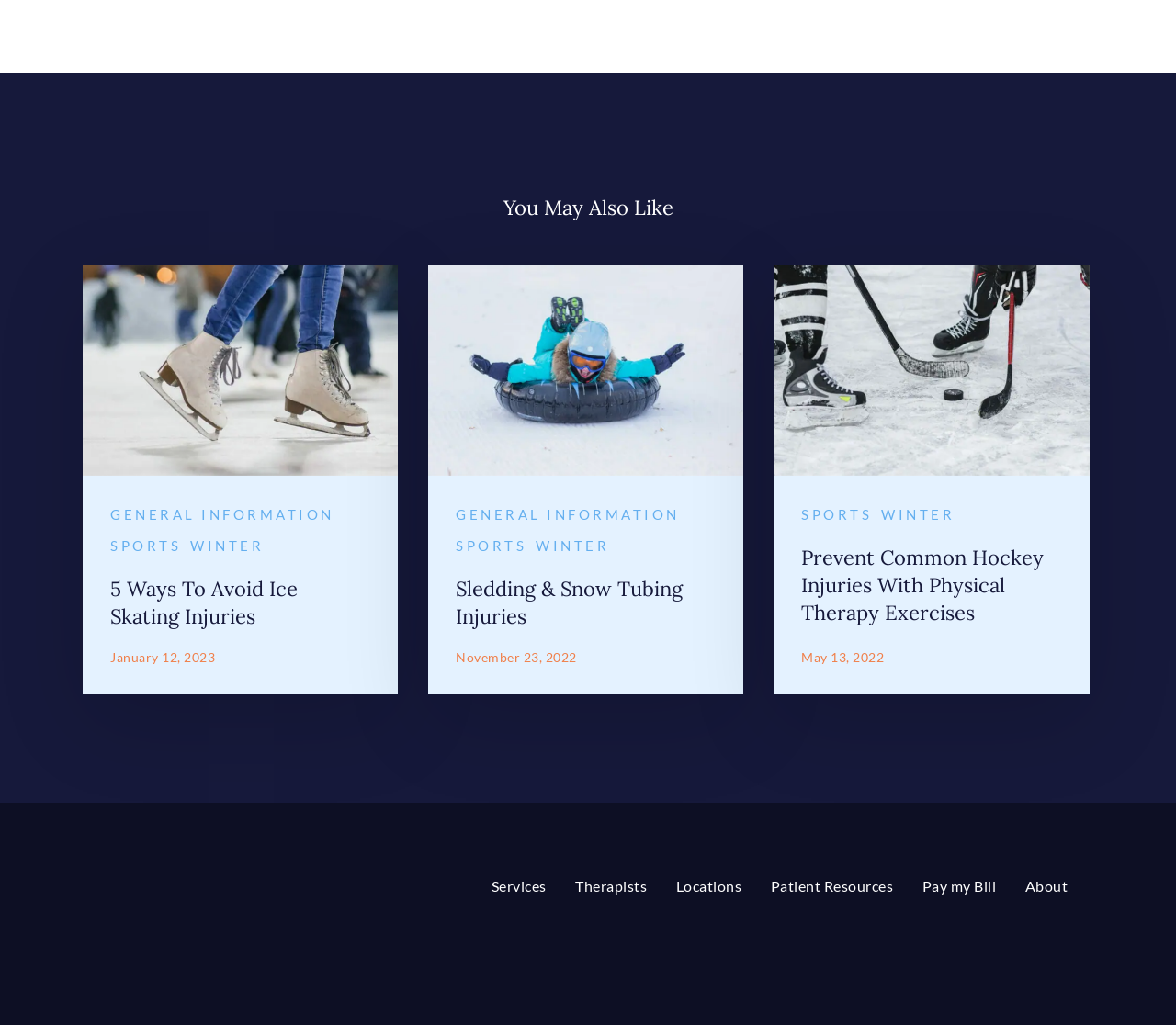How many links are there under the 'You May Also Like' heading?
Kindly offer a comprehensive and detailed response to the question.

Under the 'You May Also Like' heading, there are three links: 'Top 5 Ways to Avoid Ice Skating Injuries | RPT Utah', 'Safe Sledding Tips | How to Prevent Sledding Accidents & Injuries | RPT Utah | Registered Physical Therapists', and 'Prevent Common Hockey Injuries | Registered Physical Therapists | RPT Utah'.